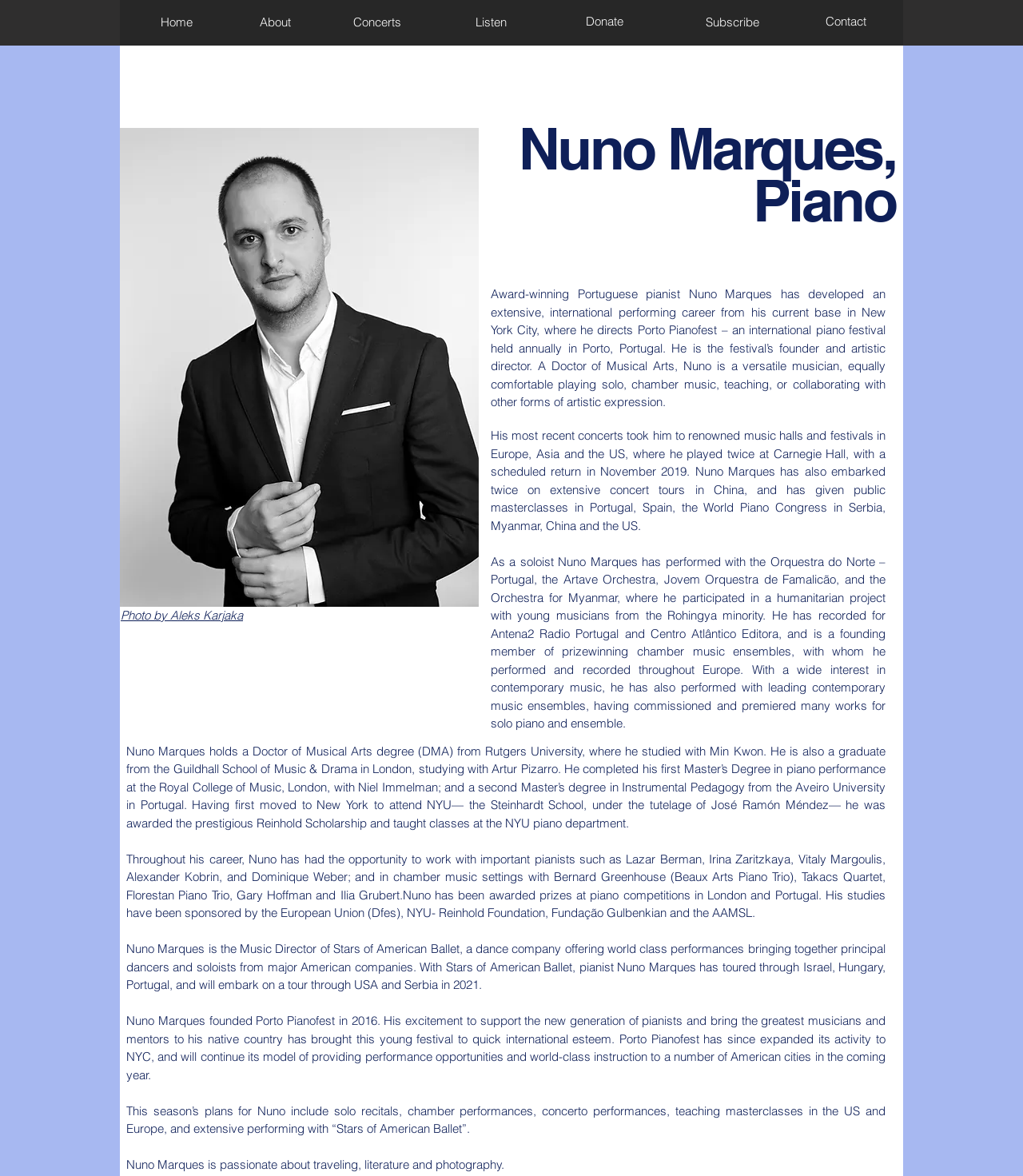What are Nuno Marques' hobbies?
Please provide a comprehensive answer based on the information in the image.

According to the webpage, Nuno Marques is passionate about traveling, literature, and photography, which are mentioned as his hobbies at the end of the webpage.